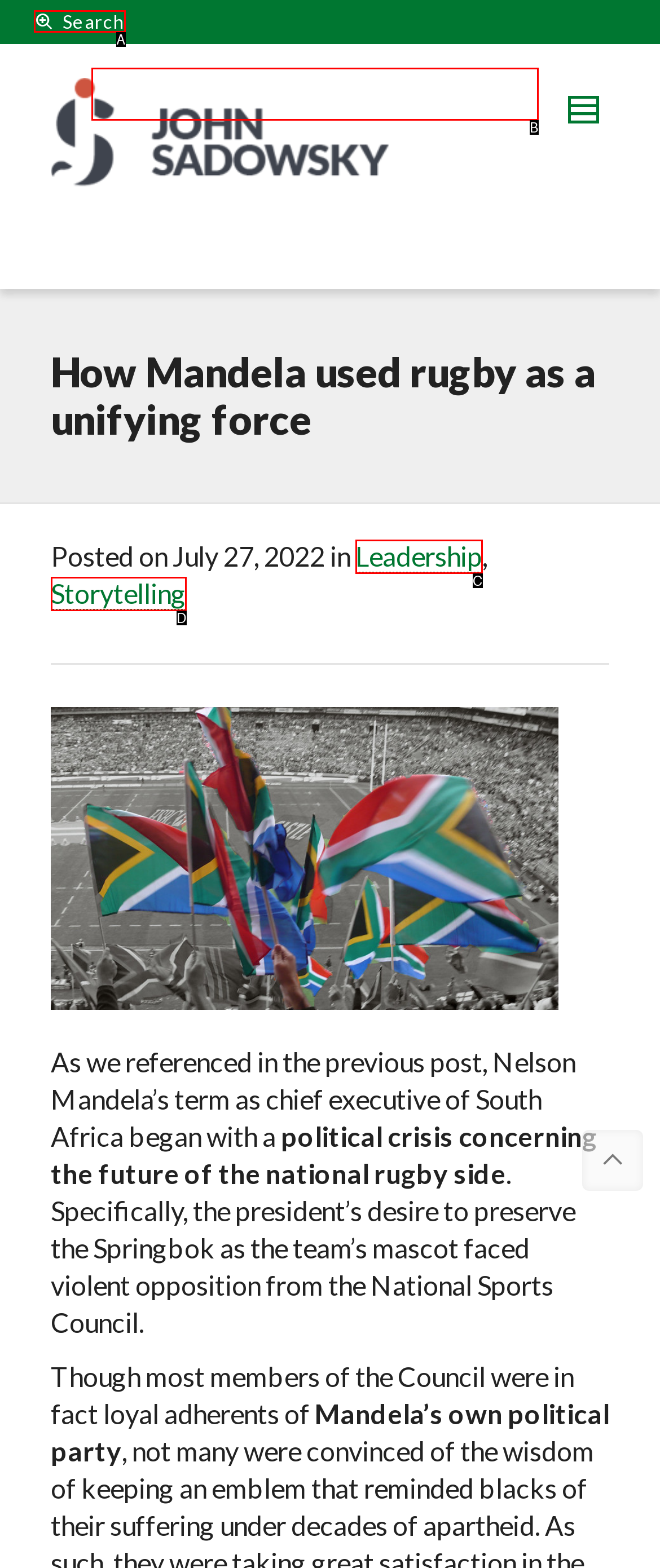Identify the option that corresponds to: Storytelling
Respond with the corresponding letter from the choices provided.

D